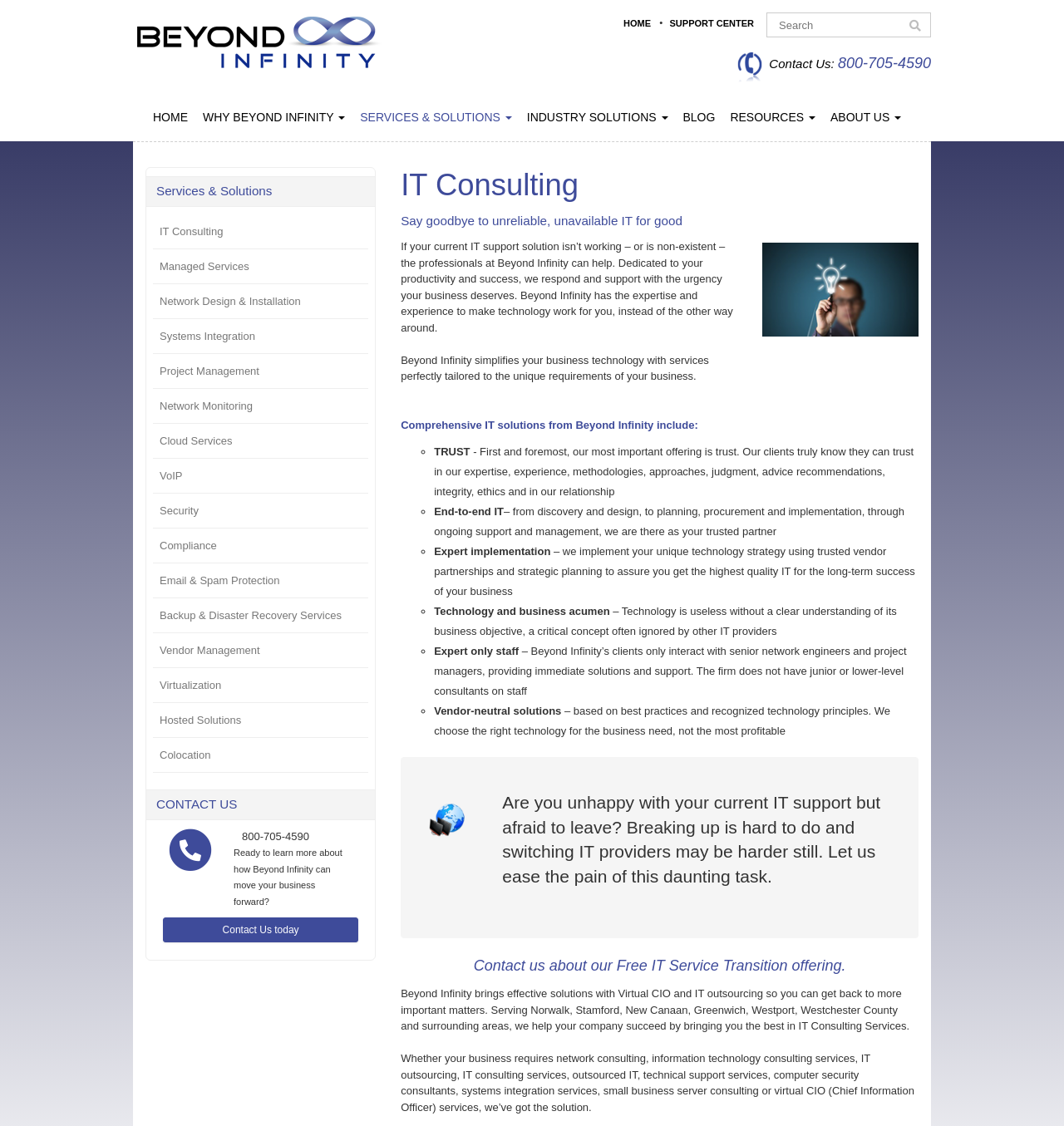Please use the details from the image to answer the following question comprehensively:
What is included in Beyond Infinity's comprehensive IT solutions?

Beyond Infinity's comprehensive IT solutions include TRUST, End-to-end IT, Expert implementation, Technology and business acumen, Expert only staff, and Vendor-neutral solutions, as listed on the webpage.